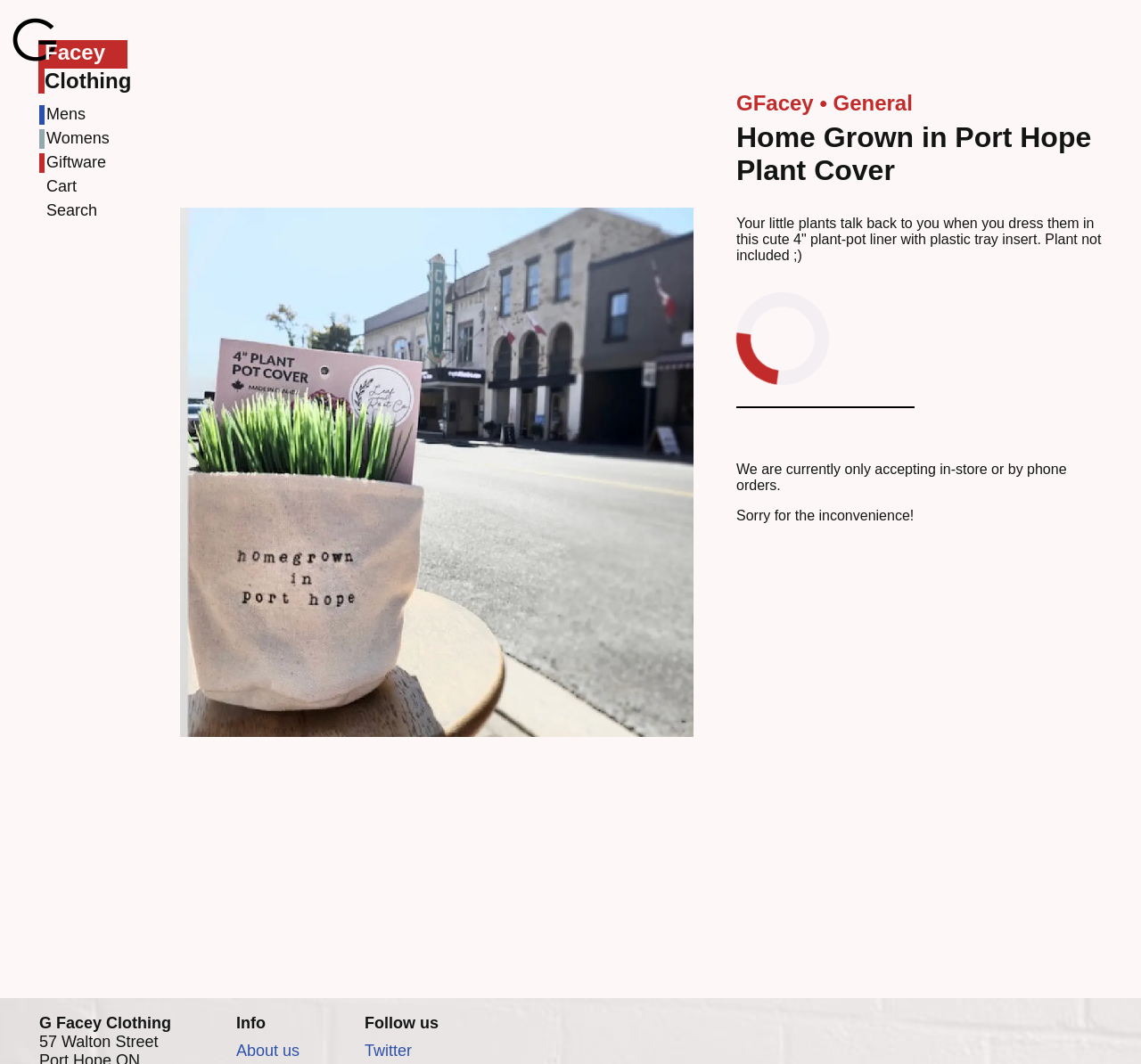Highlight the bounding box of the UI element that corresponds to this description: "Womens".

[0.039, 0.121, 0.096, 0.14]